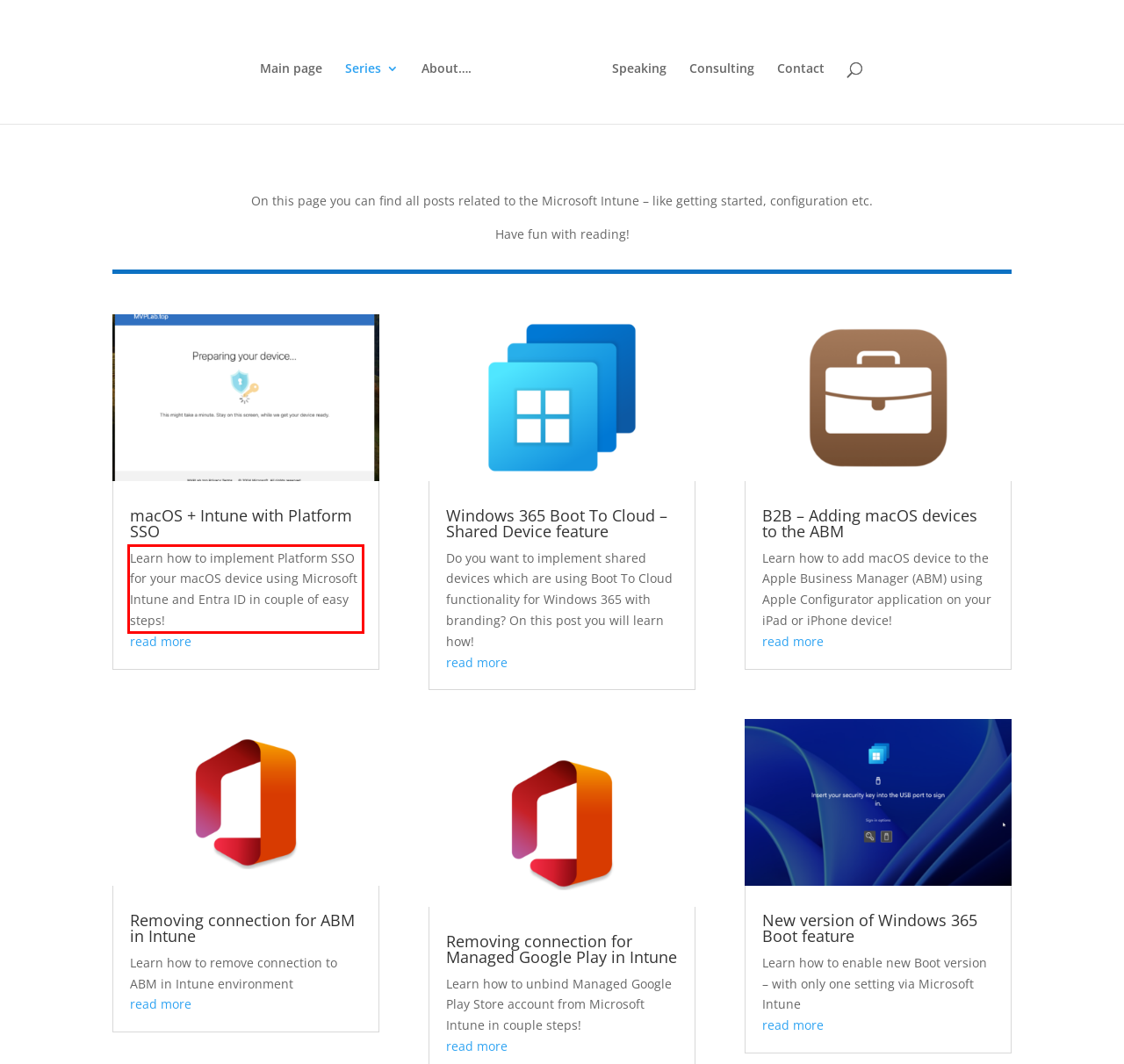Given a webpage screenshot, locate the red bounding box and extract the text content found inside it.

Learn how to implement Platform SSO for your macOS device using Microsoft Intune and Entra ID in couple of easy steps!